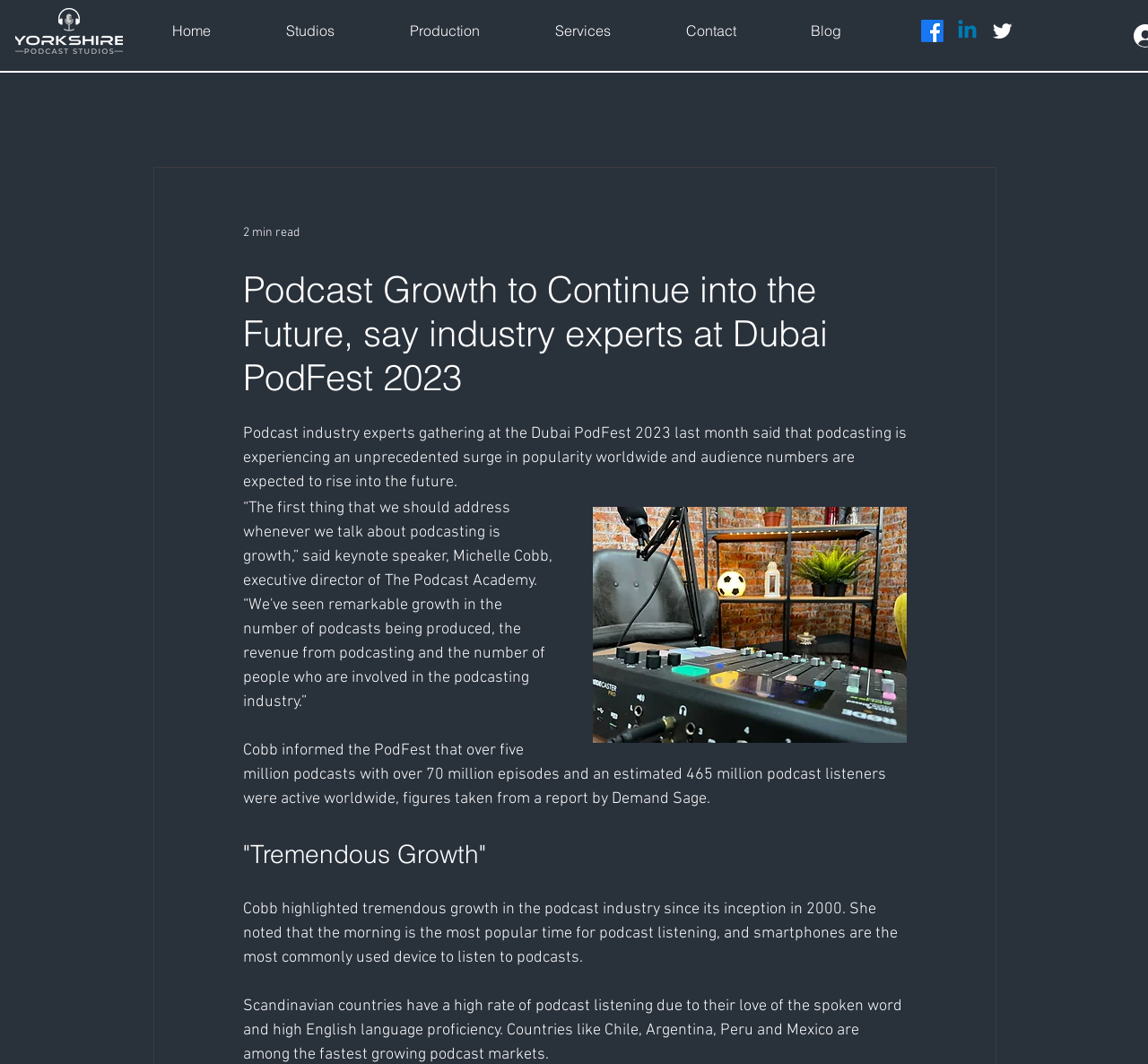Find the bounding box coordinates of the element to click in order to complete this instruction: "Click the Contact link". The bounding box coordinates must be four float numbers between 0 and 1, denoted as [left, top, right, bottom].

[0.565, 0.008, 0.673, 0.051]